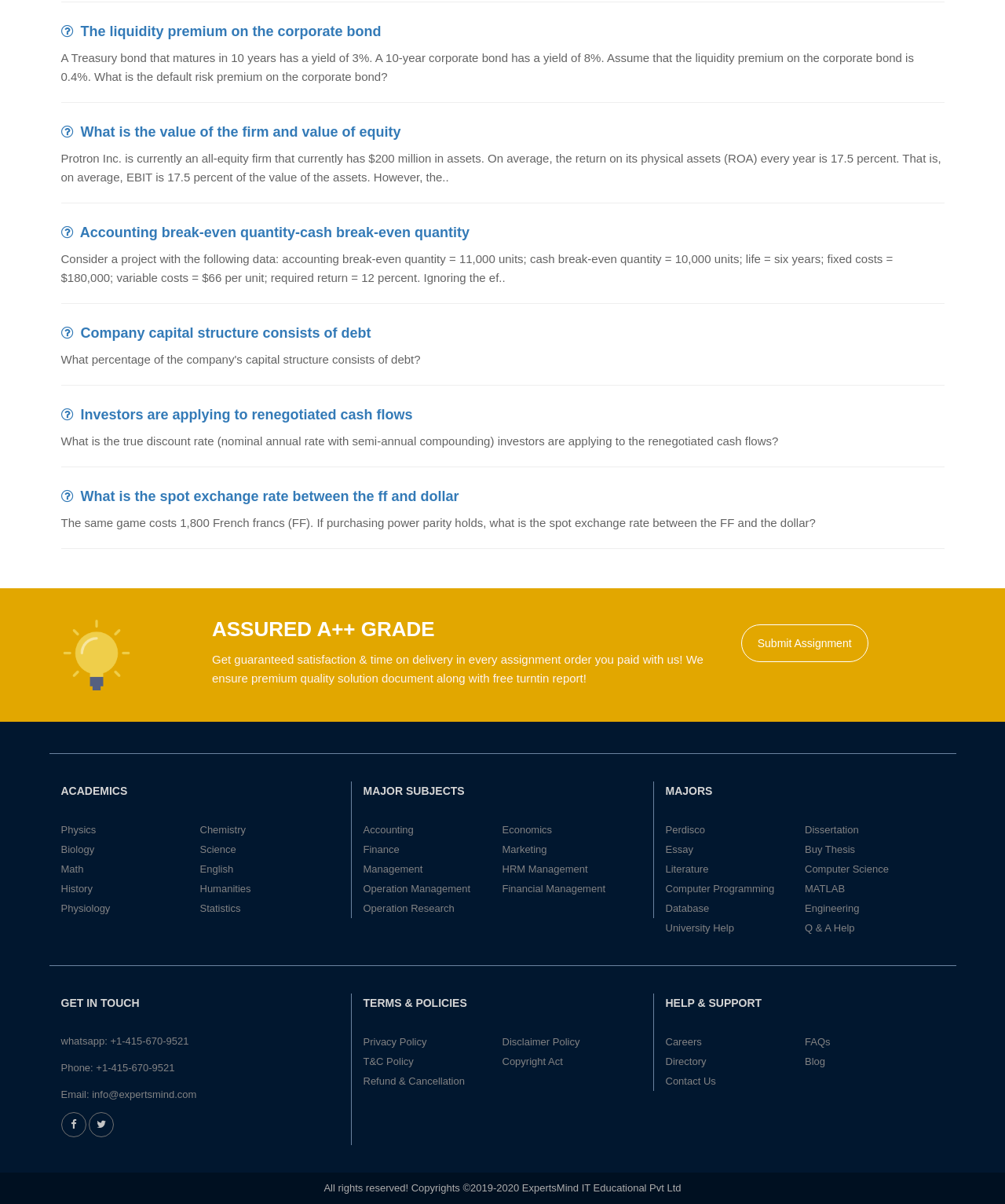Could you determine the bounding box coordinates of the clickable element to complete the instruction: "Contact via whatsapp"? Provide the coordinates as four float numbers between 0 and 1, i.e., [left, top, right, bottom].

[0.11, 0.859, 0.188, 0.869]